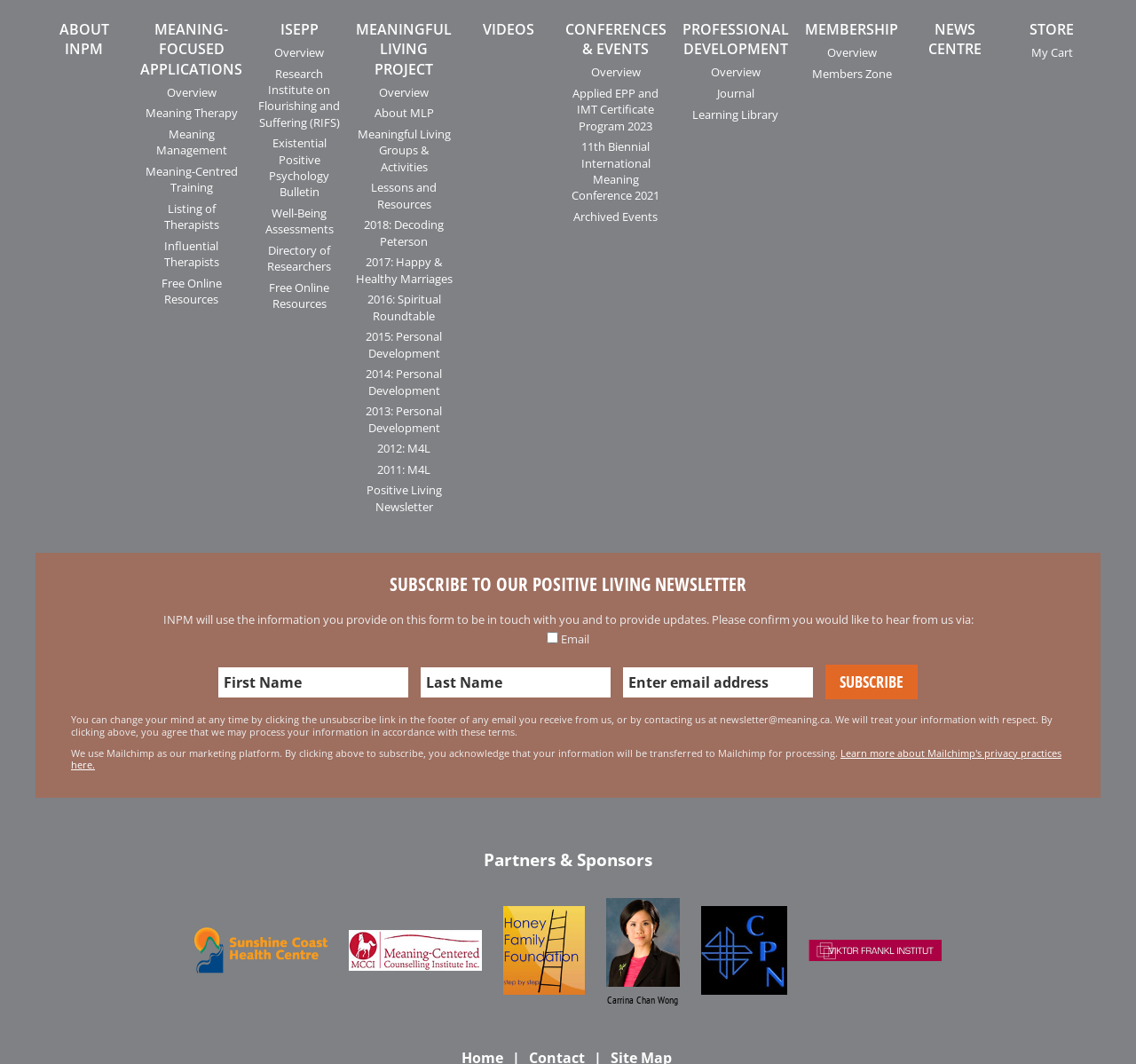Give the bounding box coordinates for the element described as: "Existential Positive Psychology Bulletin".

[0.225, 0.125, 0.301, 0.191]